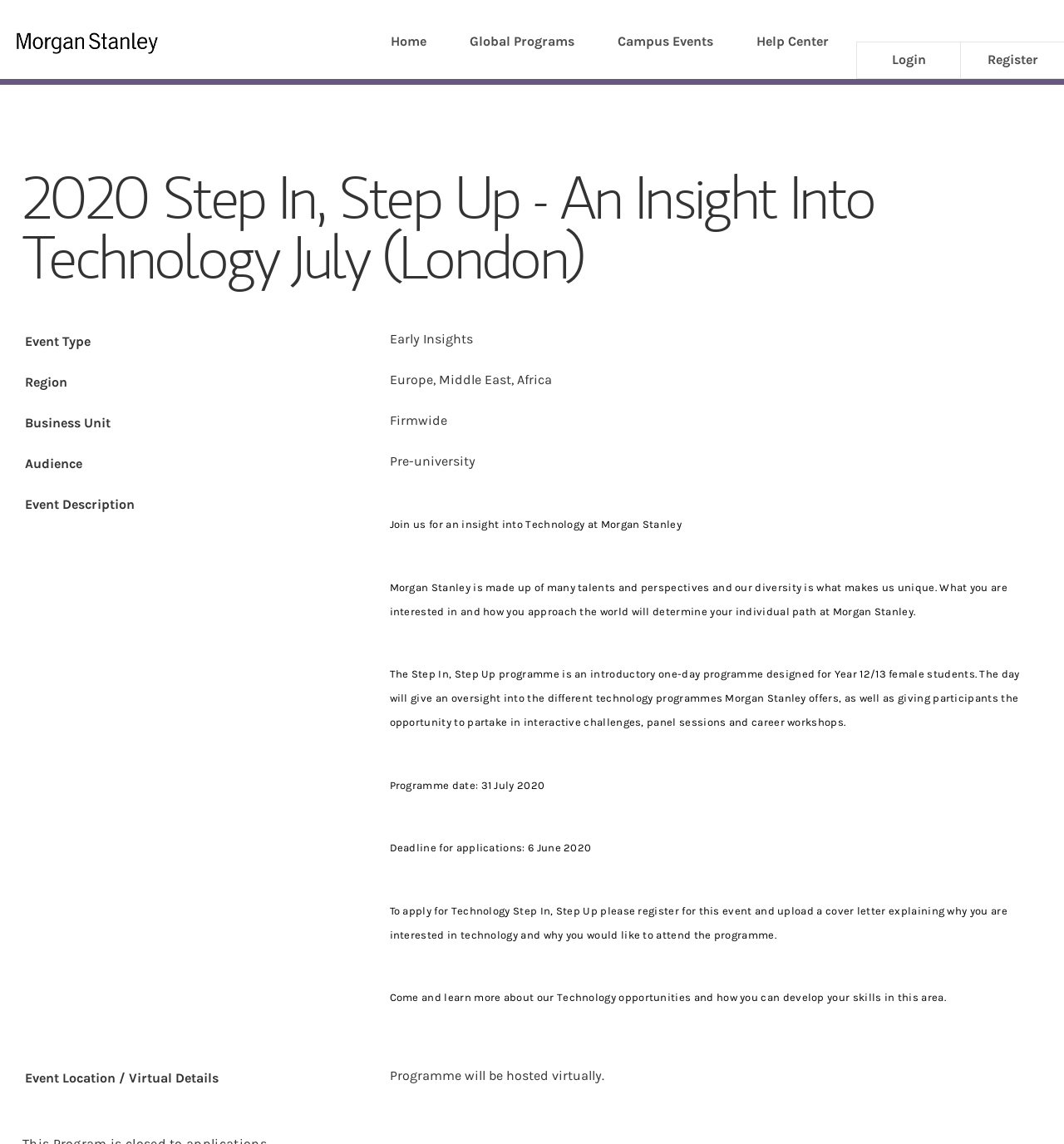What is the title or heading displayed on the webpage?

2020 Step In, Step Up - An Insight Into Technology July (London)